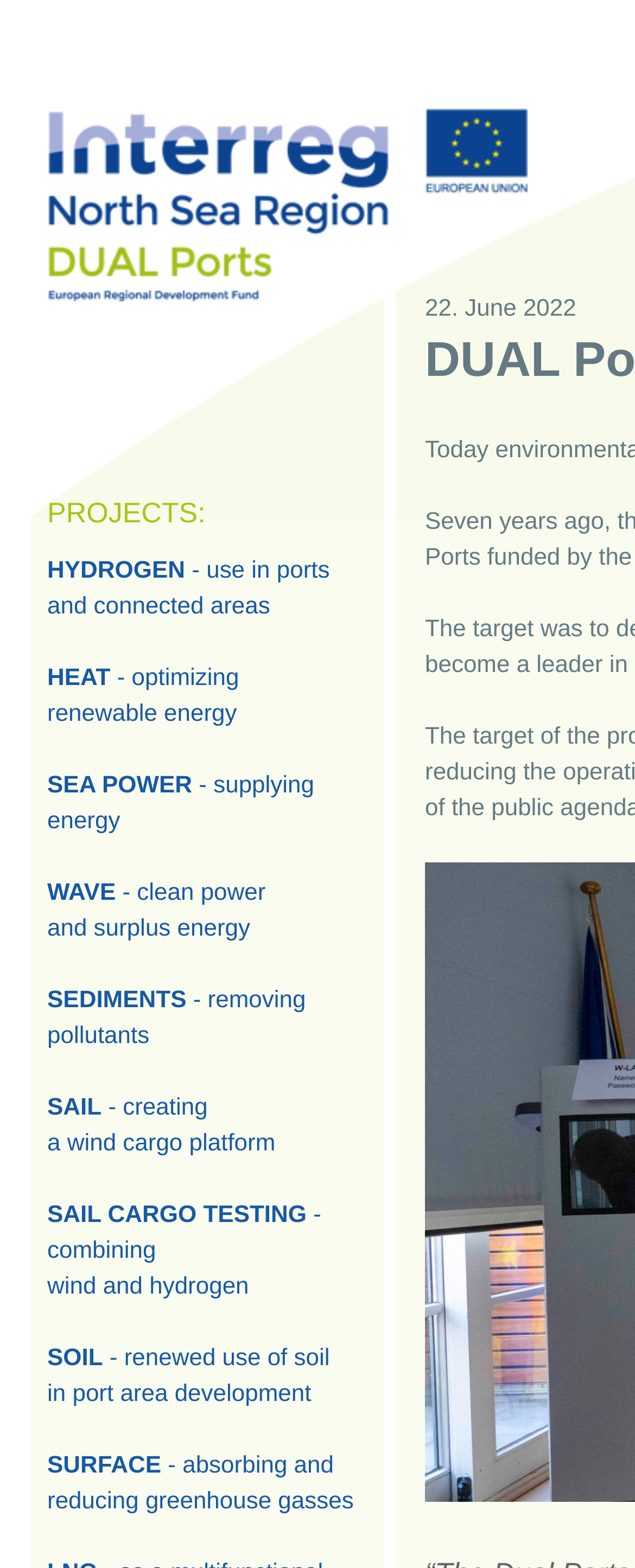Please locate the bounding box coordinates of the element that should be clicked to achieve the given instruction: "view the SAIL project details".

[0.074, 0.698, 0.434, 0.738]